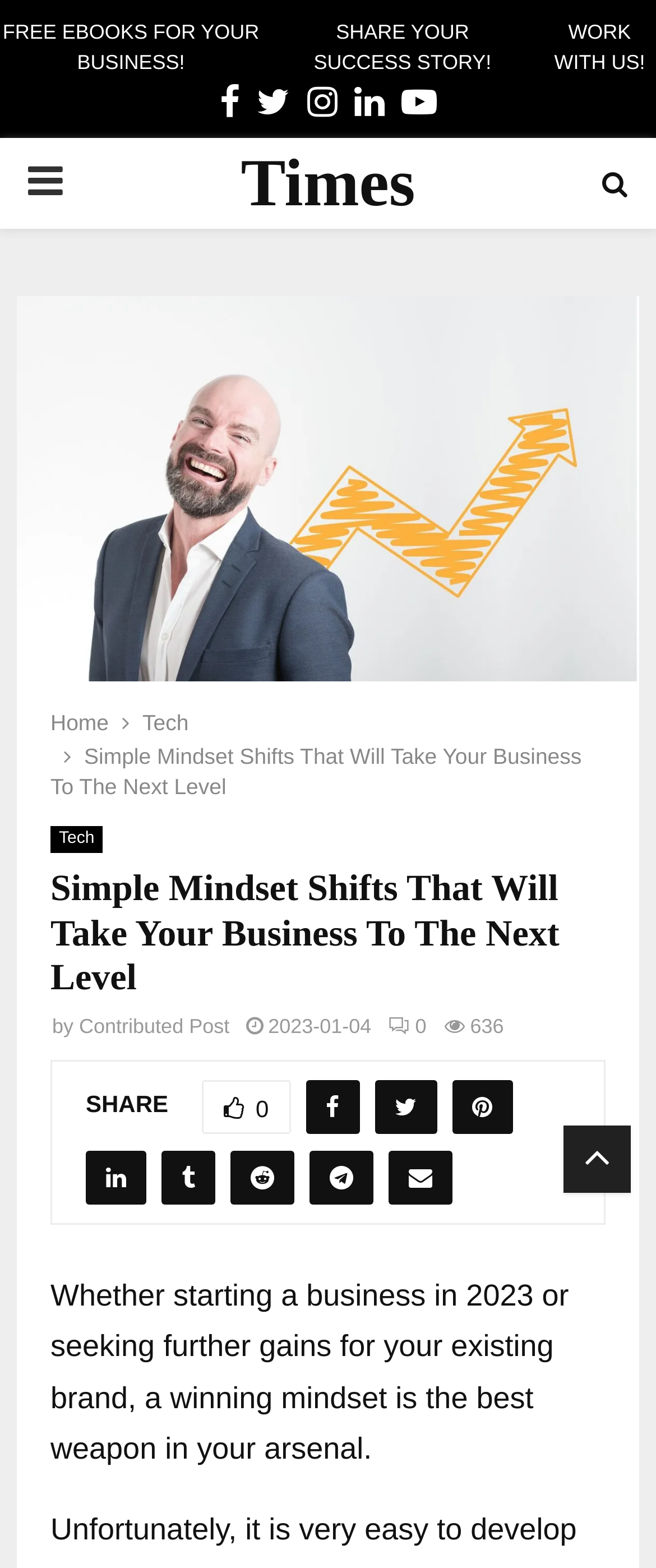Bounding box coordinates are to be given in the format (top-left x, top-left y, bottom-right x, bottom-right y). All values must be floating point numbers between 0 and 1. Provide the bounding box coordinate for the UI element described as: Facebook

[0.335, 0.049, 0.365, 0.083]